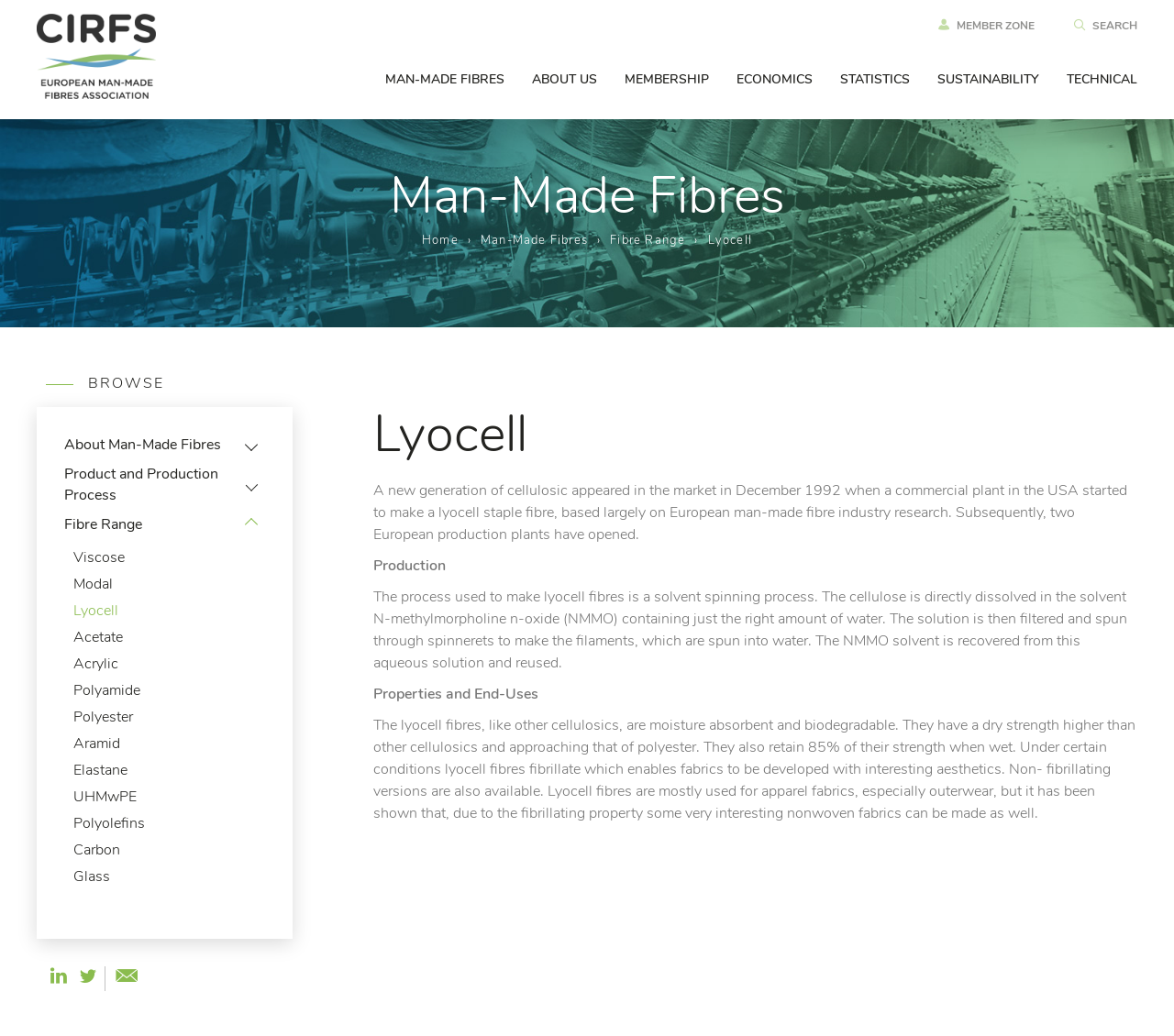Locate the bounding box coordinates of the area that needs to be clicked to fulfill the following instruction: "Click the MAN-MADE FIBRES link". The coordinates should be in the format of four float numbers between 0 and 1, namely [left, top, right, bottom].

[0.328, 0.071, 0.43, 0.093]